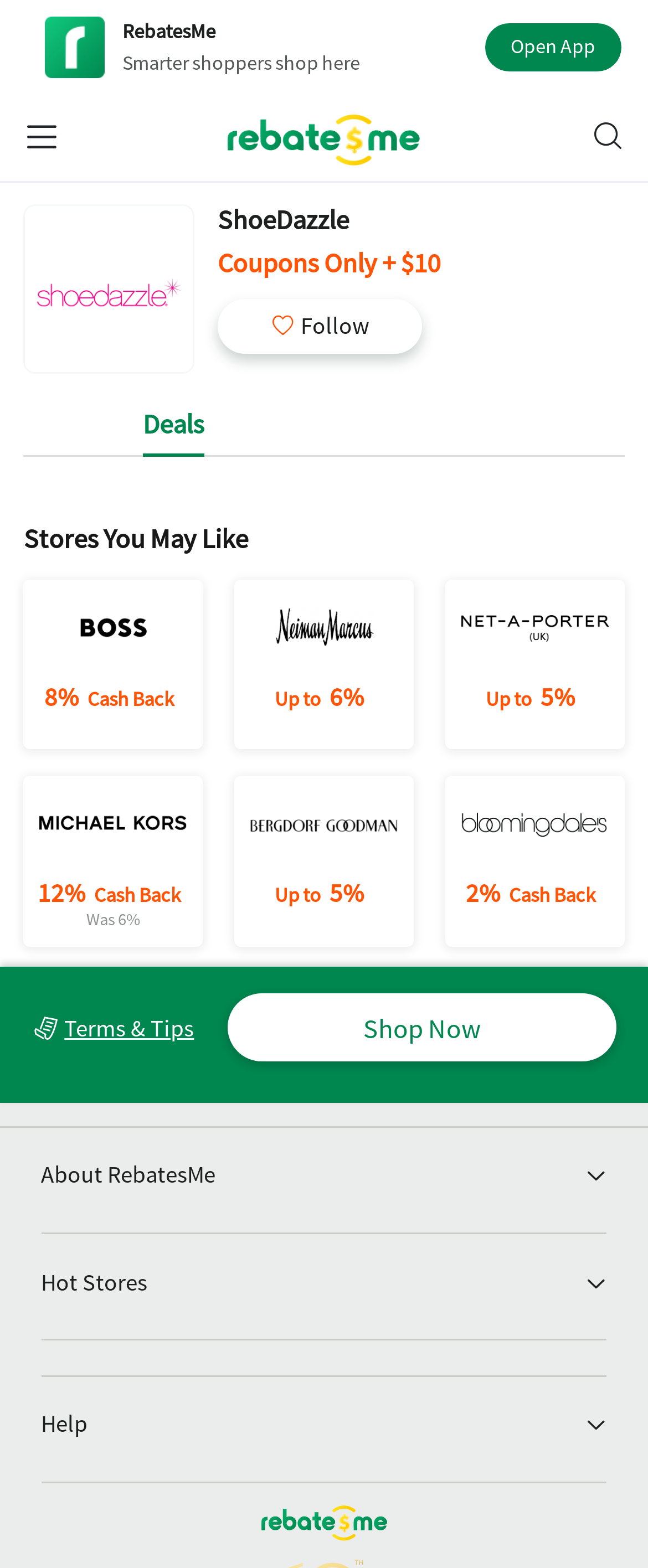Specify the bounding box coordinates of the region I need to click to perform the following instruction: "Get HUGO BOSS 8% cash back". The coordinates must be four float numbers in the range of 0 to 1, i.e., [left, top, right, bottom].

[0.037, 0.37, 0.312, 0.478]